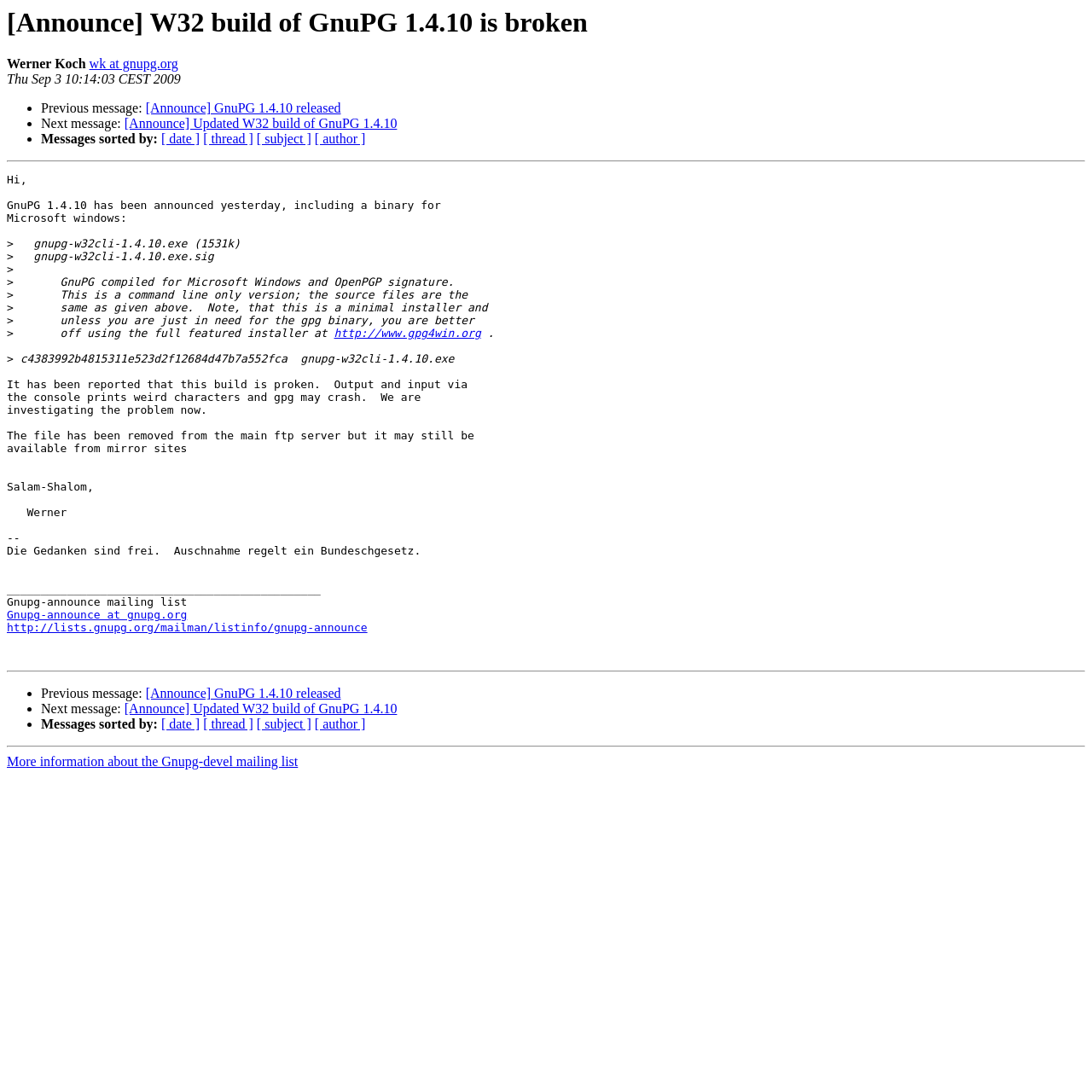Please identify the bounding box coordinates of the element that needs to be clicked to execute the following command: "Click on the link to visit the GnuPG website". Provide the bounding box using four float numbers between 0 and 1, formatted as [left, top, right, bottom].

[0.306, 0.3, 0.44, 0.311]